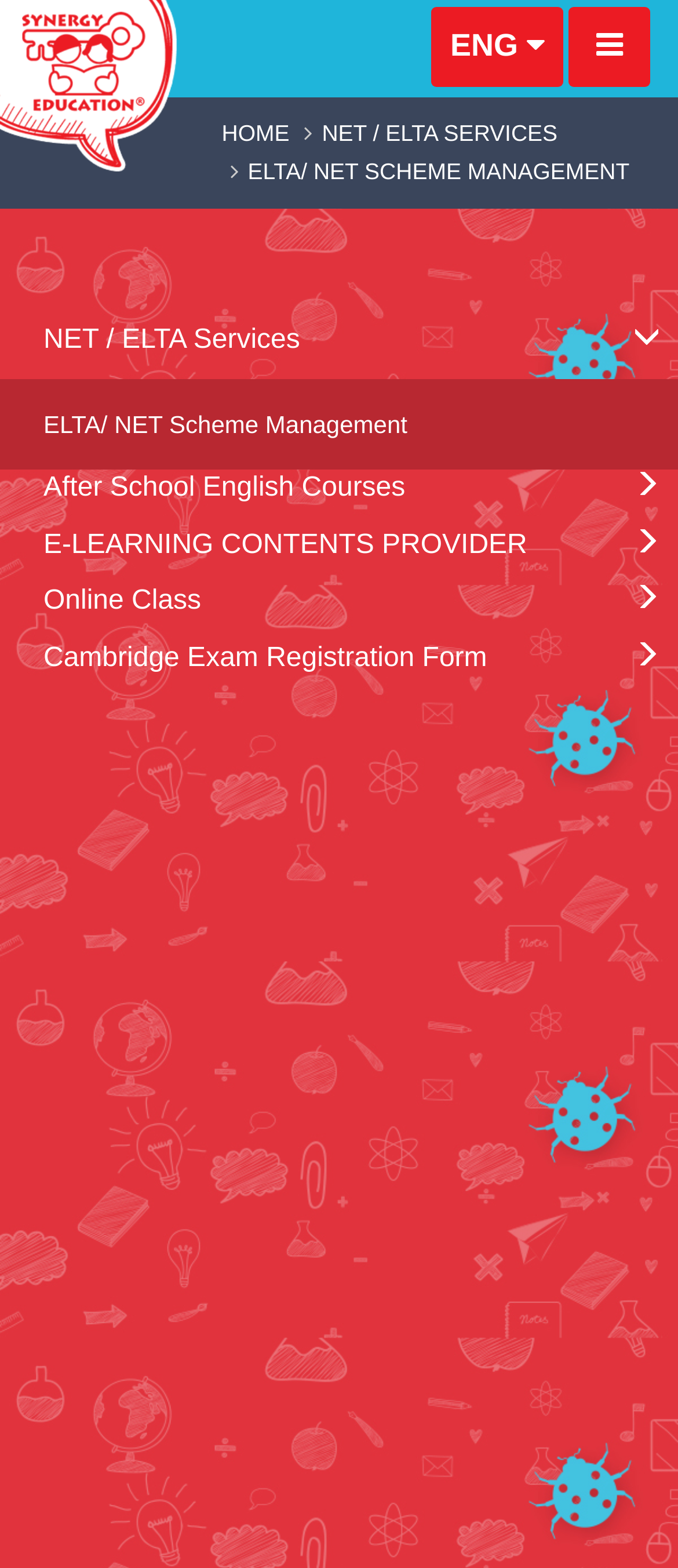Indicate the bounding box coordinates of the element that needs to be clicked to satisfy the following instruction: "View the original post". The coordinates should be four float numbers between 0 and 1, i.e., [left, top, right, bottom].

None